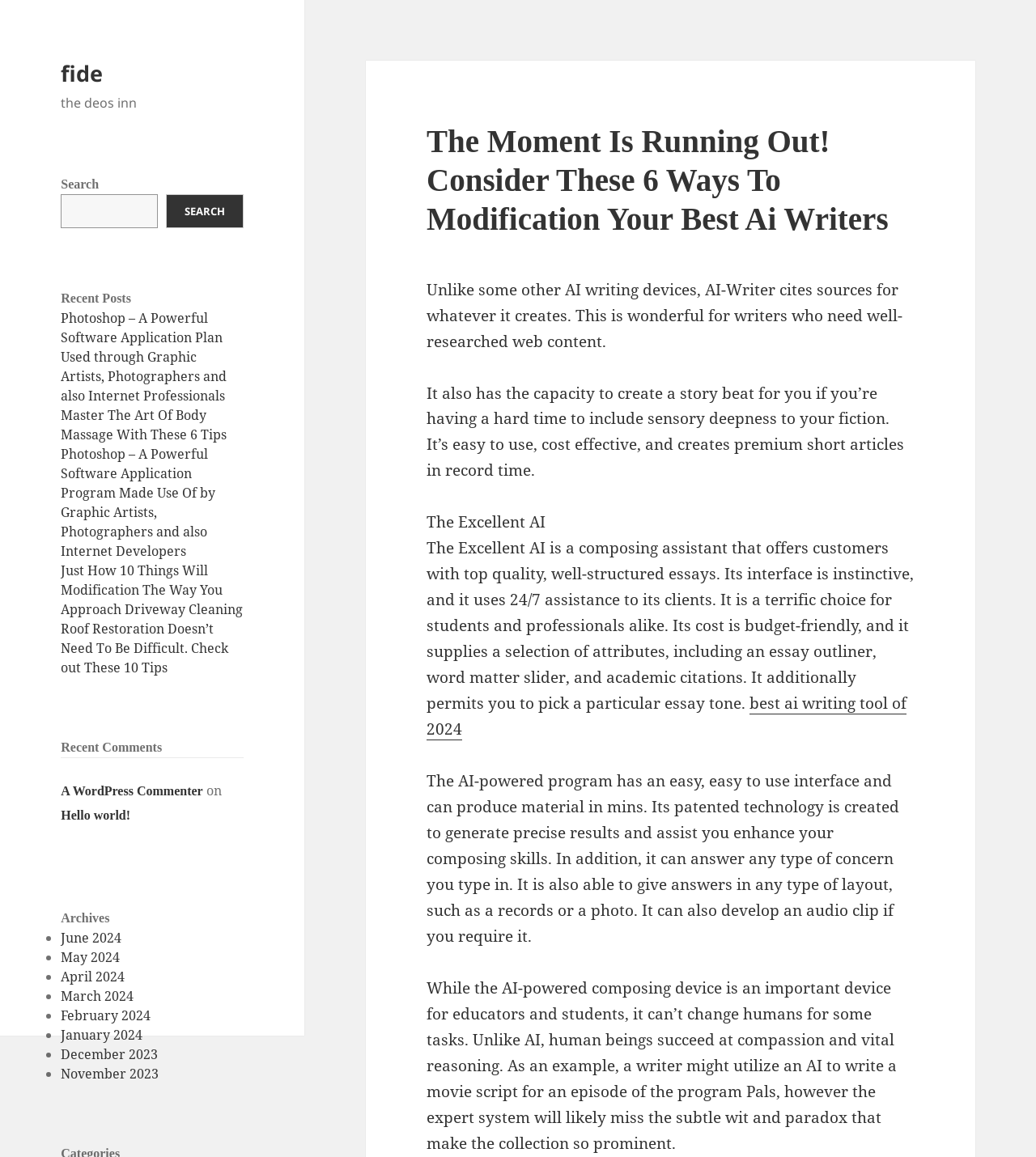What is the name of the AI writing tool mentioned in the text?
With the help of the image, please provide a detailed response to the question.

I read the text on the webpage and found a paragraph that mentions 'AI-Writer' as an AI writing device that cites sources for whatever it creates. This is the answer to the question.